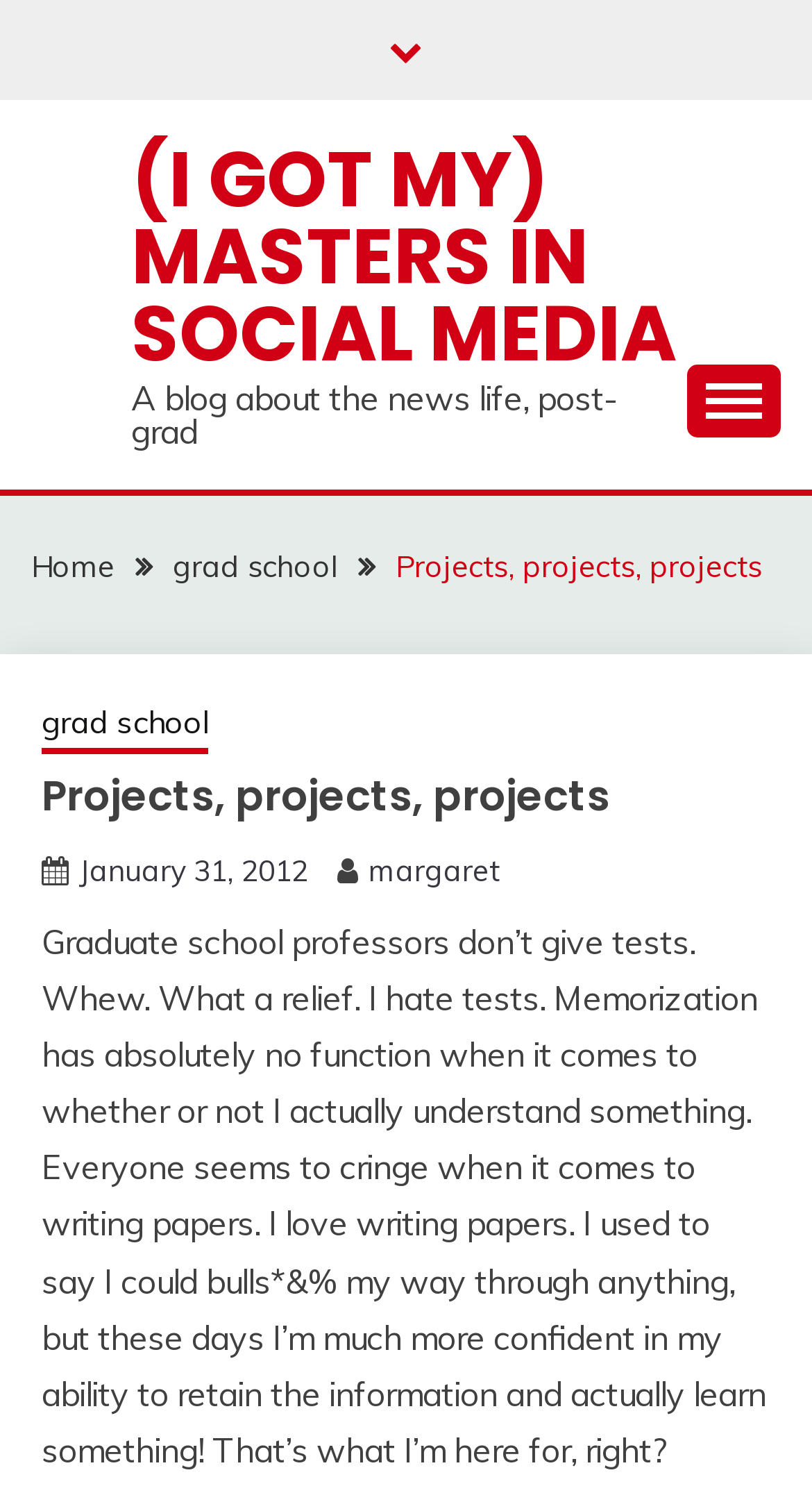Use a single word or phrase to answer the question:
What is the date of the blog post?

January 31, 2012